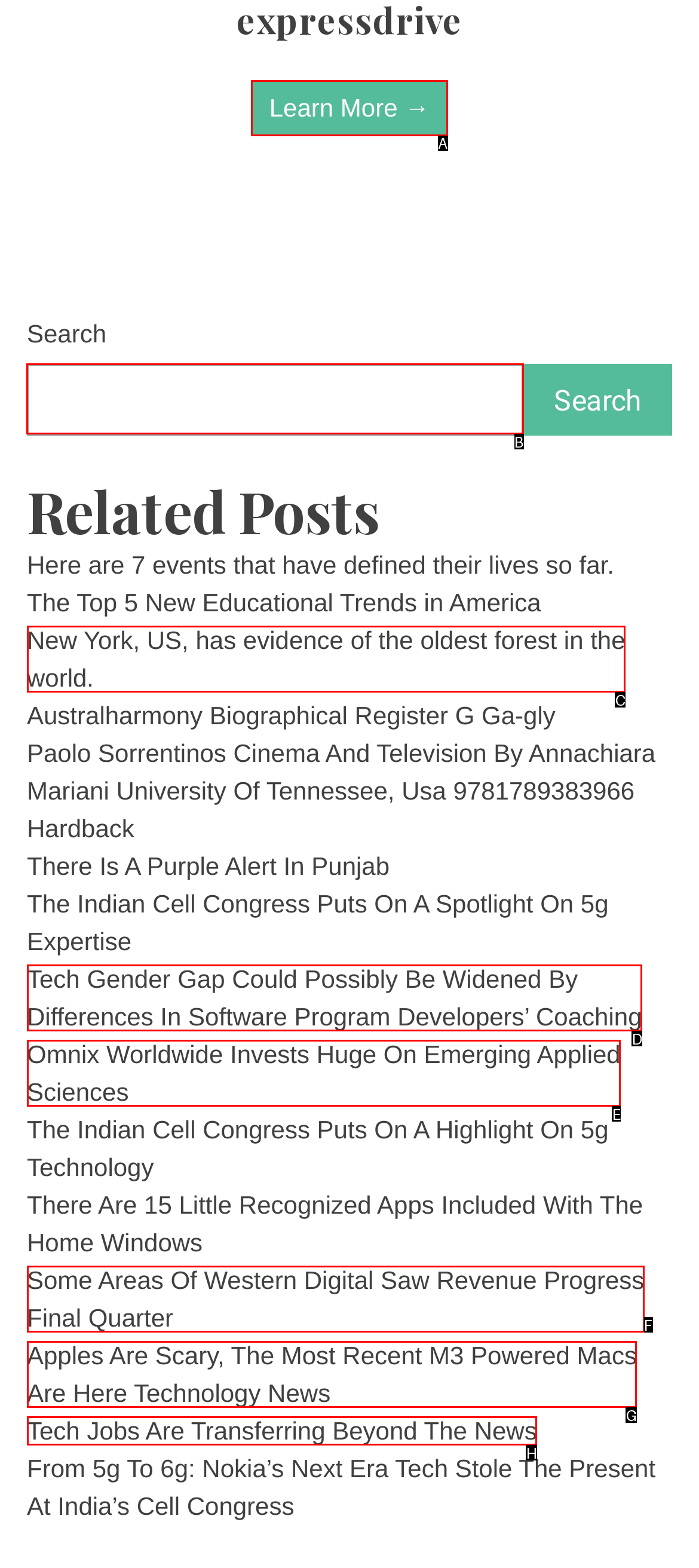Identify the letter of the UI element needed to carry out the task: Search for something
Reply with the letter of the chosen option.

B